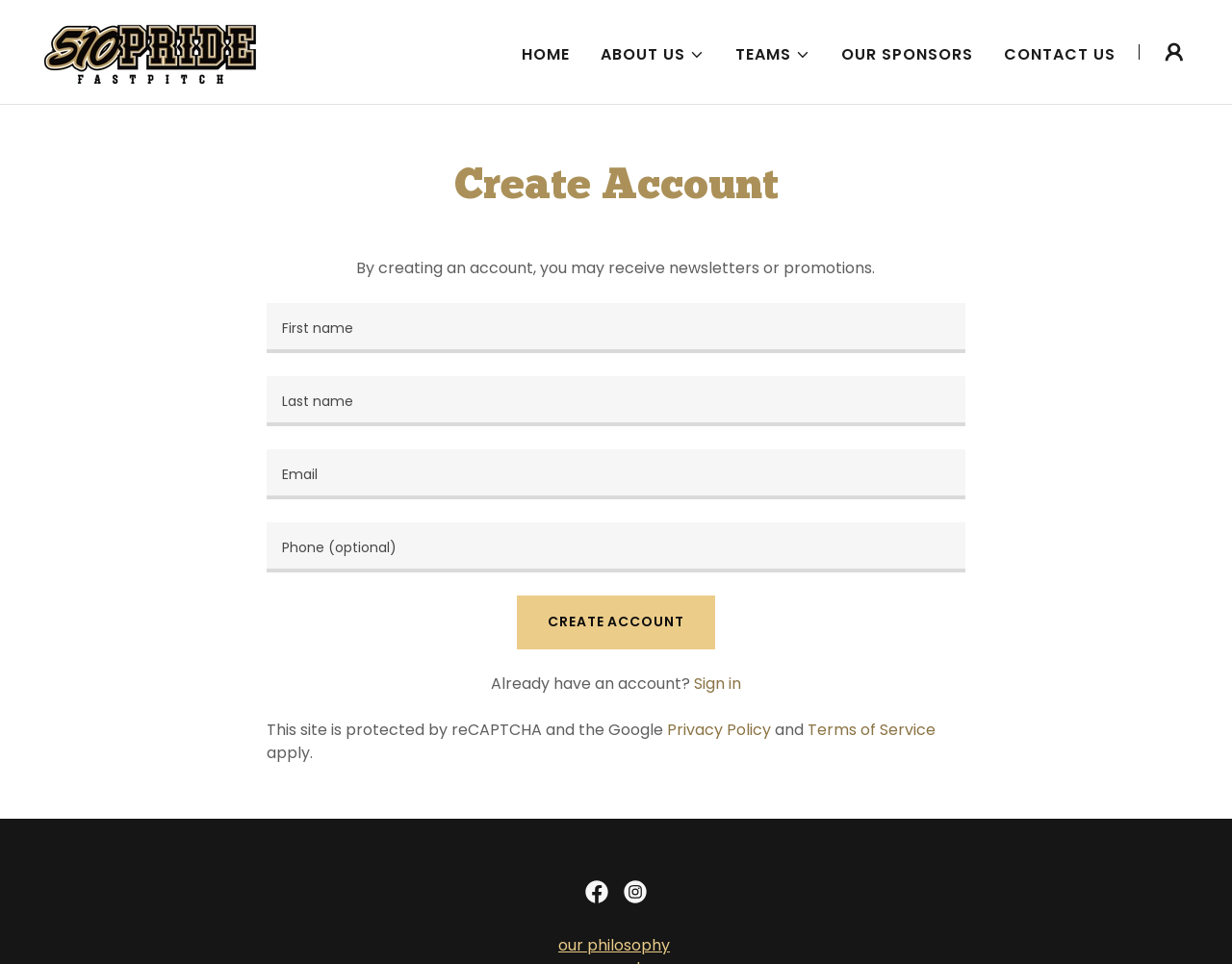Provide an in-depth caption for the contents of the webpage.

This webpage is focused on creating an account, with a prominent heading "Create Account" at the top. Below the heading, there is a brief description stating that by creating an account, users may receive newsletters or promotions.

The top navigation bar features several links, including "510PrideFastpitch", "HOME", "ABOUT US", "TEAMS", "OUR SPONSORS", and "CONTACT US". Each of these links has an accompanying image. There is also a button with a dropdown menu at the far right of the navigation bar.

The main content area is divided into two sections. On the left, there is a form to create an account, with fields for first name, last name, email, phone number, and an additional optional field. Below the form, there is a "CREATE ACCOUNT" button.

On the right side of the form, there is a section with text stating "Already have an account?" and a "Sign in" link. Below this, there is a notice about the site being protected by reCAPTCHA and the Google Privacy Policy, with links to the Privacy Policy and Terms of Service.

At the very bottom of the page, there are social media links to Facebook and Instagram, as well as a link to "our philosophy".